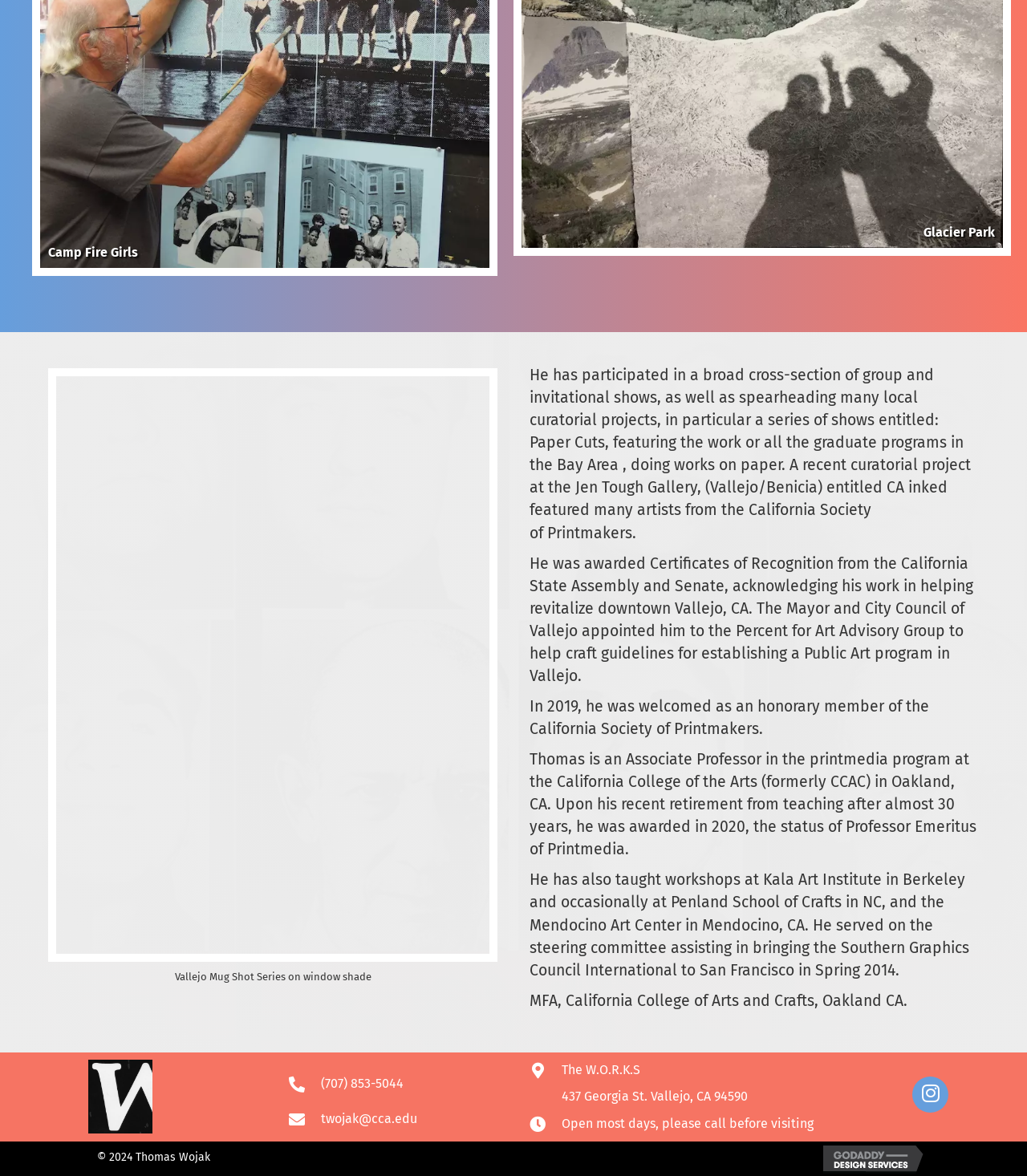Observe the image and answer the following question in detail: What is Thomas Wojak's profession?

Based on the webpage, I found a text that says 'Thomas is an Associate Professor in the printmedia program at the California College of the Arts (formerly CCAC) in Oakland, CA.' This indicates that Thomas Wojak's profession is an Associate Professor.